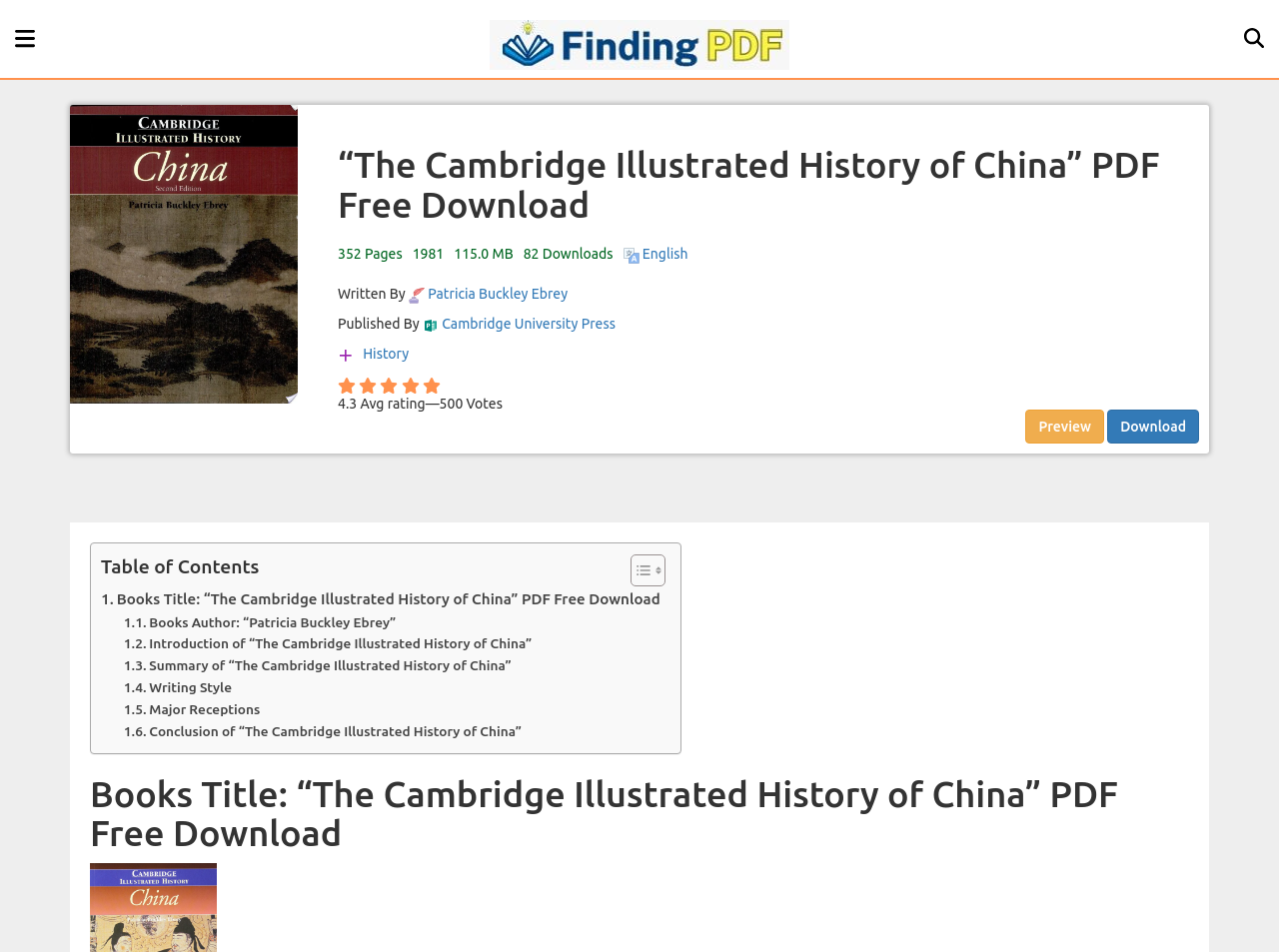Specify the bounding box coordinates of the element's region that should be clicked to achieve the following instruction: "download the book". The bounding box coordinates consist of four float numbers between 0 and 1, in the format [left, top, right, bottom].

[0.866, 0.43, 0.938, 0.466]